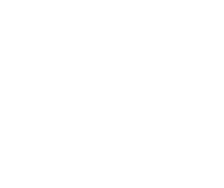Respond with a single word or phrase to the following question: Where can pulleys be found?

Construction, manufacturing, and households